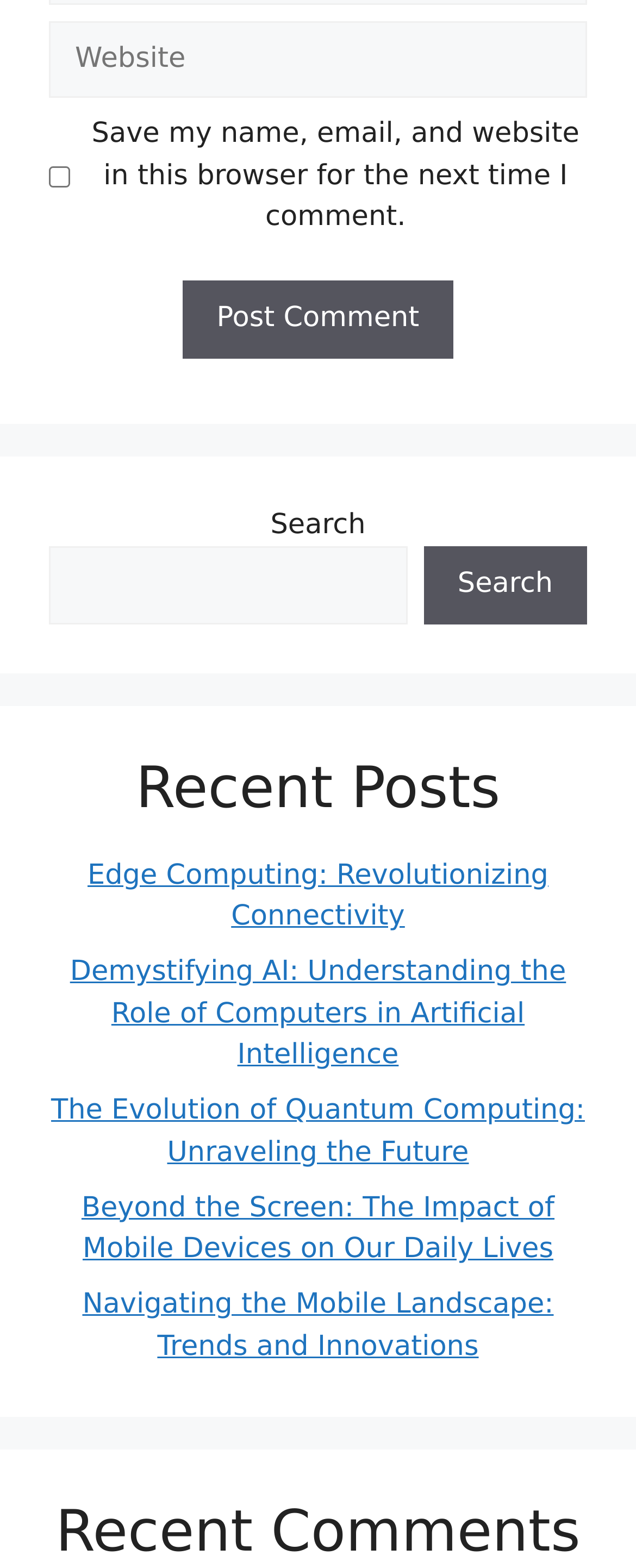Analyze the image and provide a detailed answer to the question: What is the title of the first recent post?

I found a link element under the 'Recent Posts' heading with the text 'Edge Computing: Revolutionizing Connectivity', which suggests that this is the title of the first recent post.